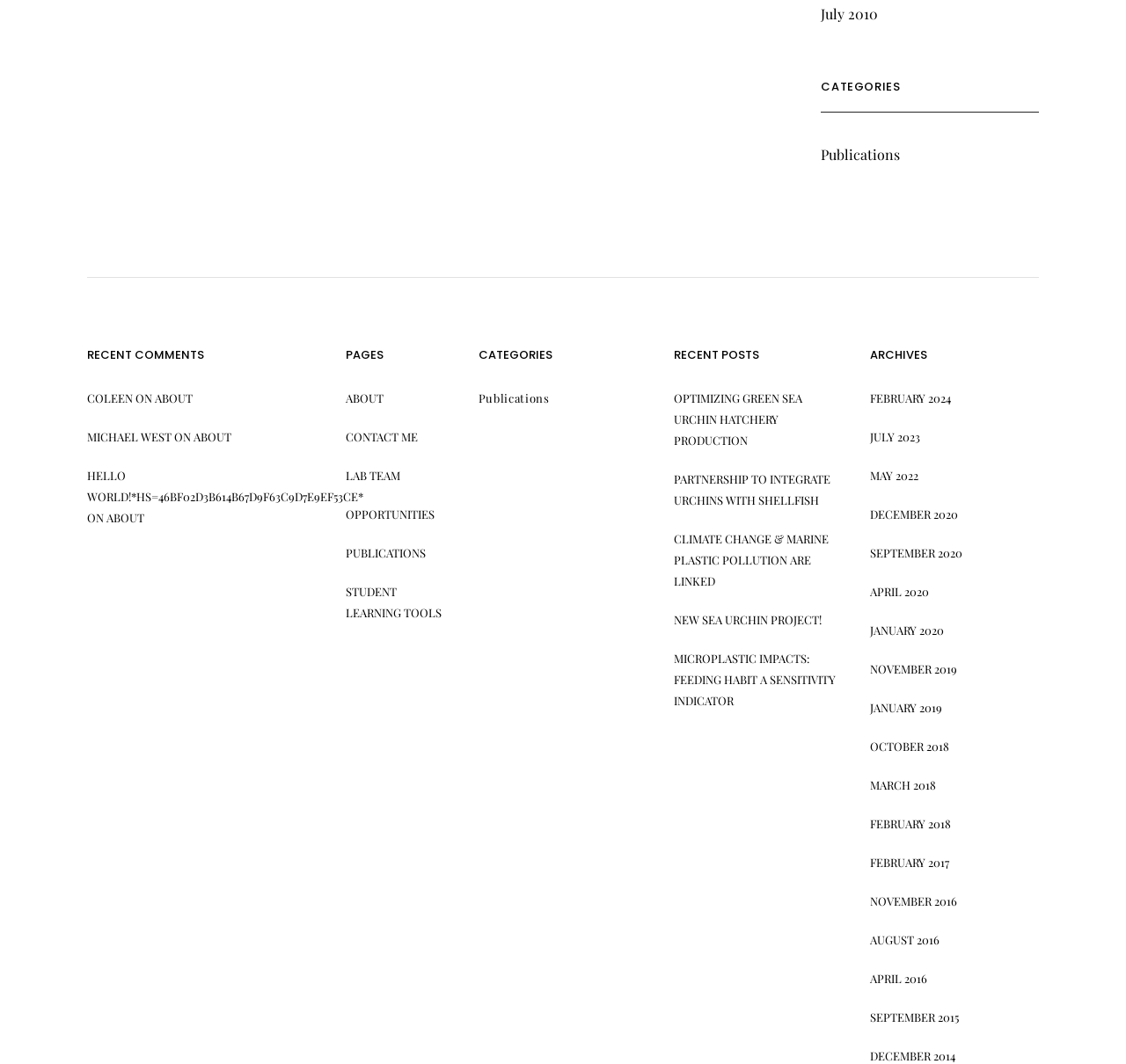Determine the bounding box for the described HTML element: "New sea urchin project!". Ensure the coordinates are four float numbers between 0 and 1 in the format [left, top, right, bottom].

[0.599, 0.576, 0.73, 0.59]